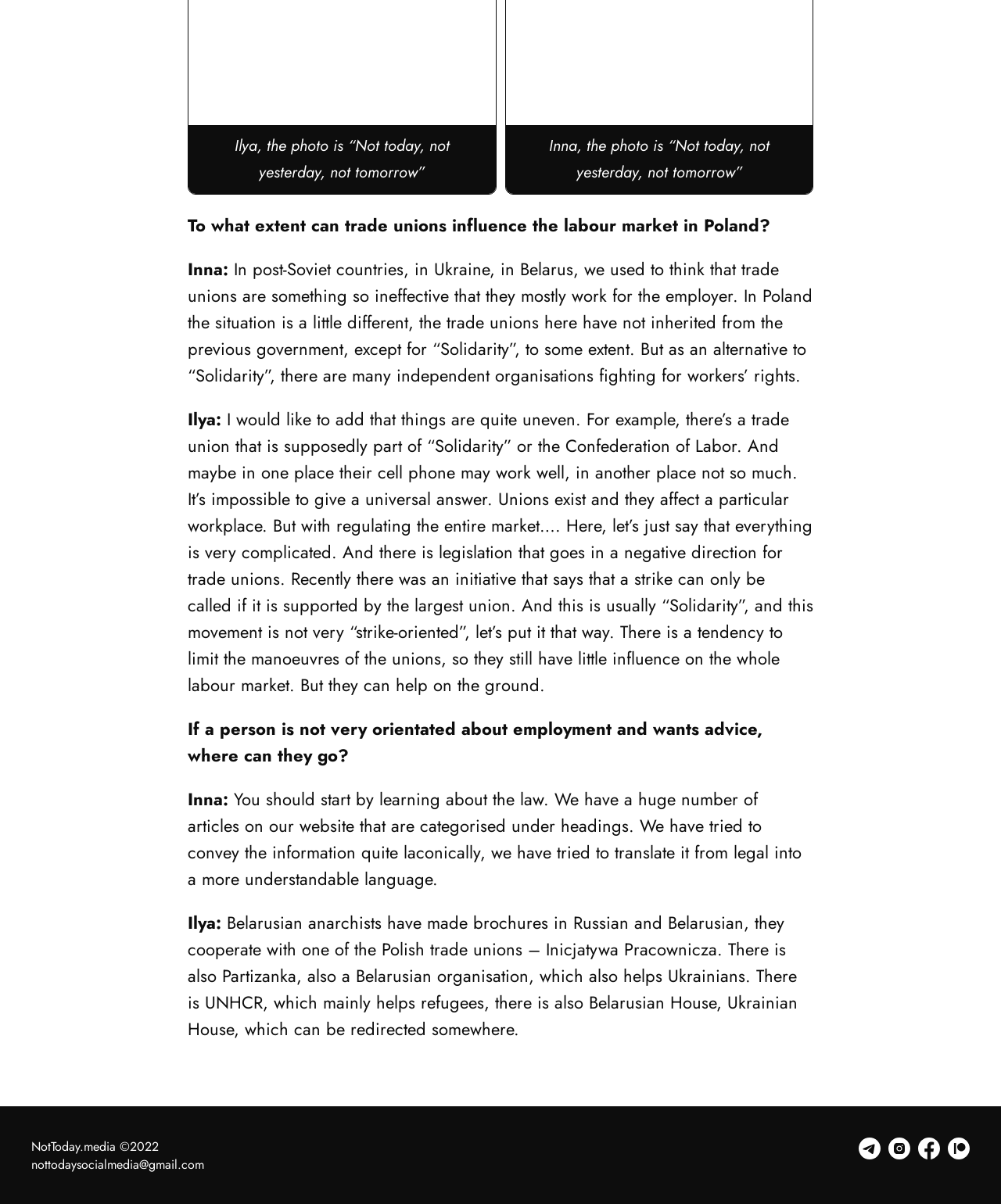What social media platforms are linked on the website?
Give a single word or phrase answer based on the content of the image.

Telegram, Instagram, Facebook, Patreon